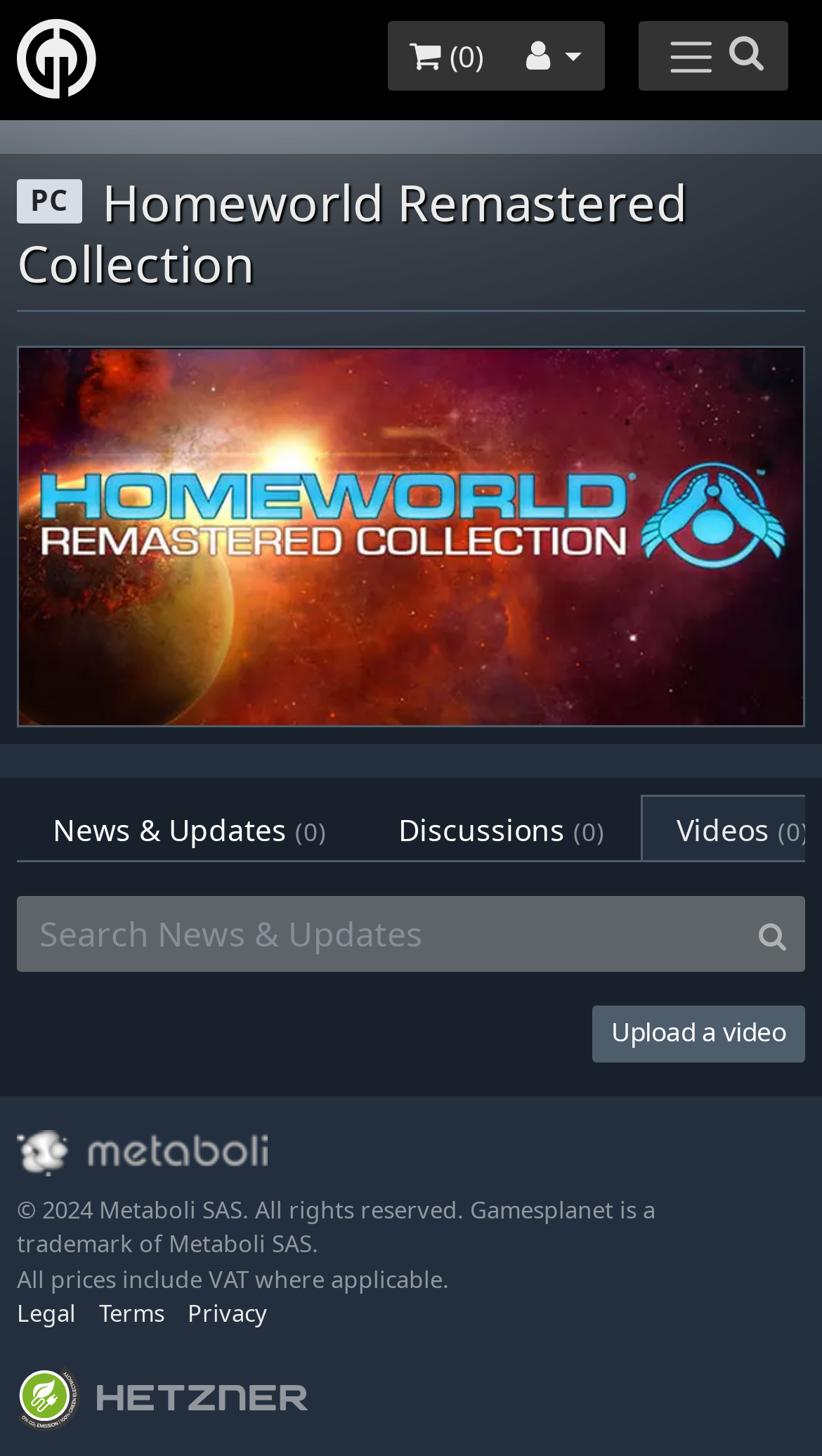Find the bounding box coordinates of the element I should click to carry out the following instruction: "View Homeworld Remastered Collection".

[0.021, 0.237, 0.979, 0.499]